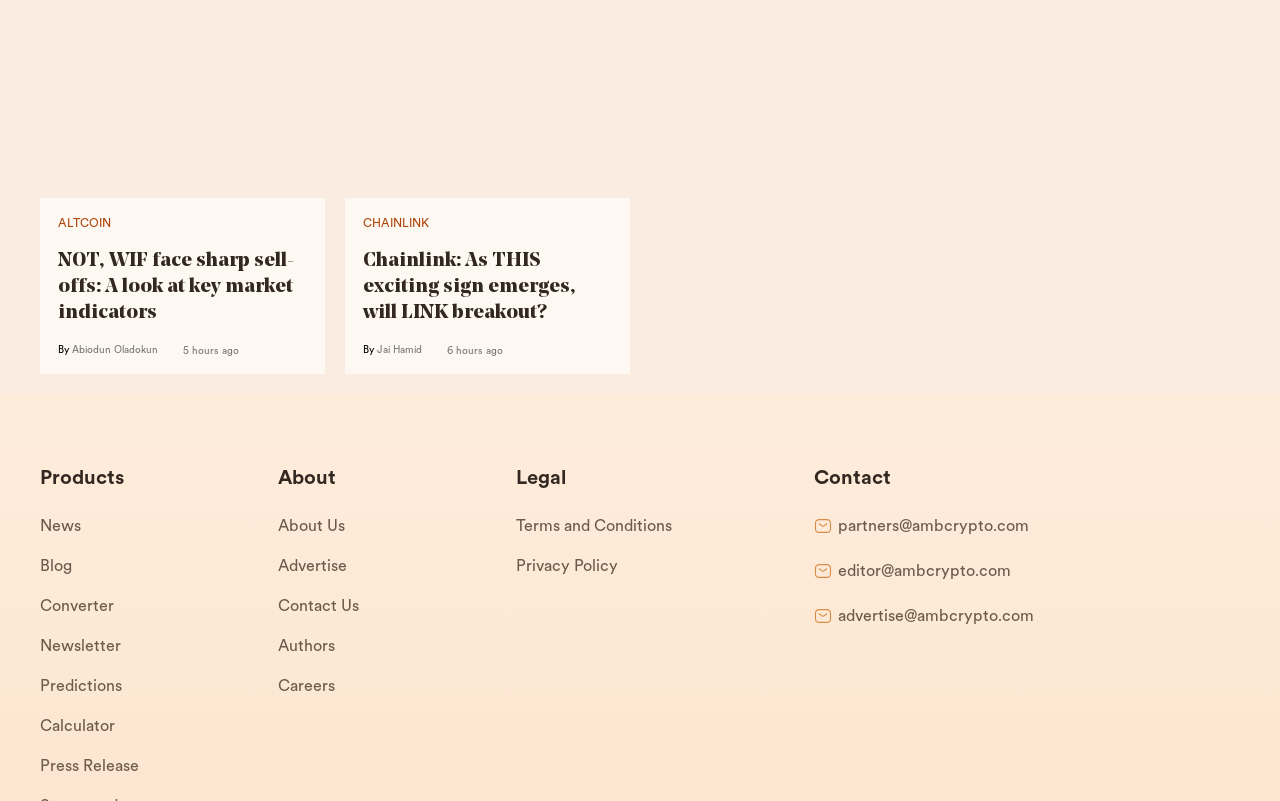Provide the bounding box coordinates of the HTML element this sentence describes: "StrandOrgan 11.2".

None